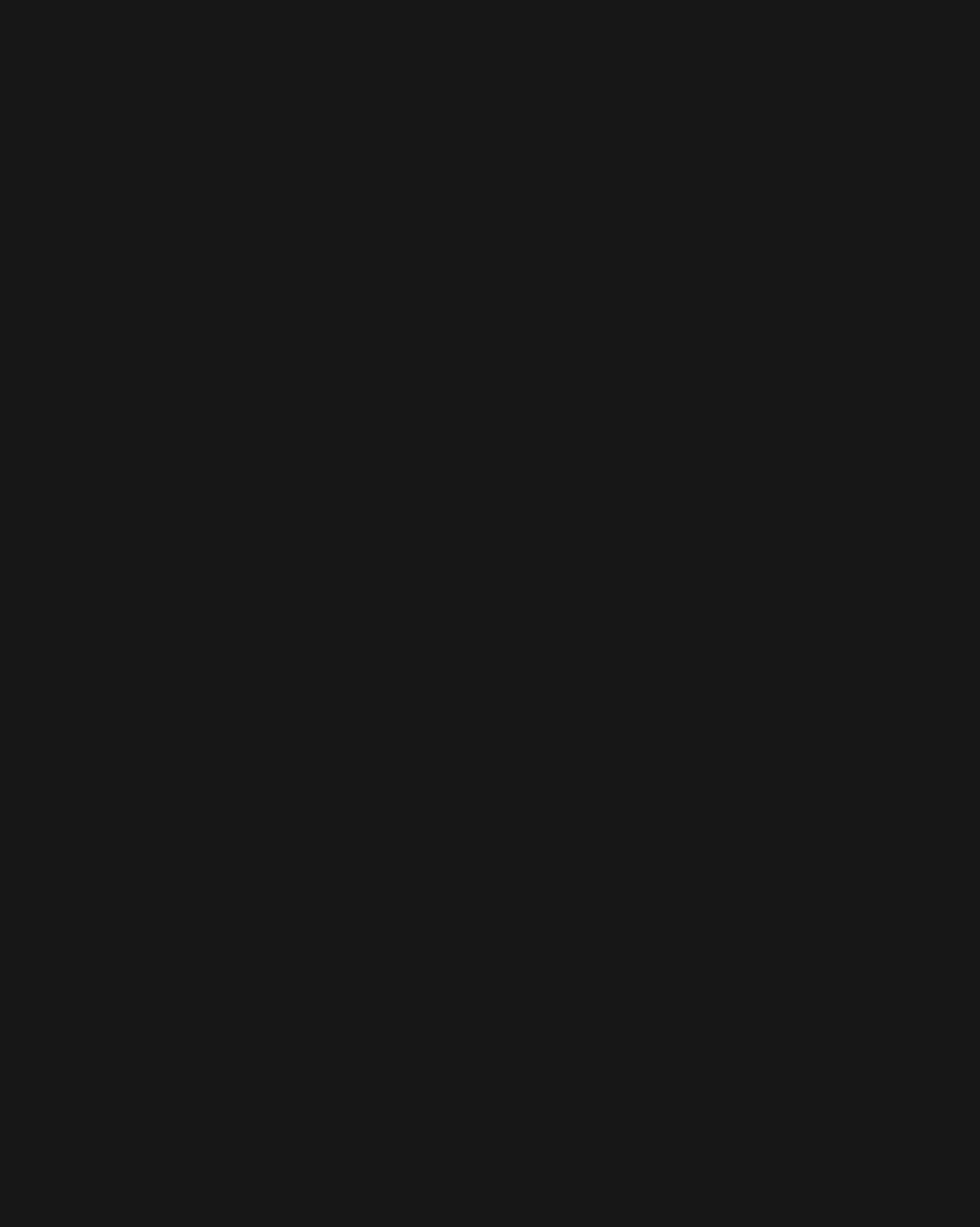Provide the bounding box coordinates of the section that needs to be clicked to accomplish the following instruction: "Contact BYD Europe."

[0.753, 0.711, 0.805, 0.723]